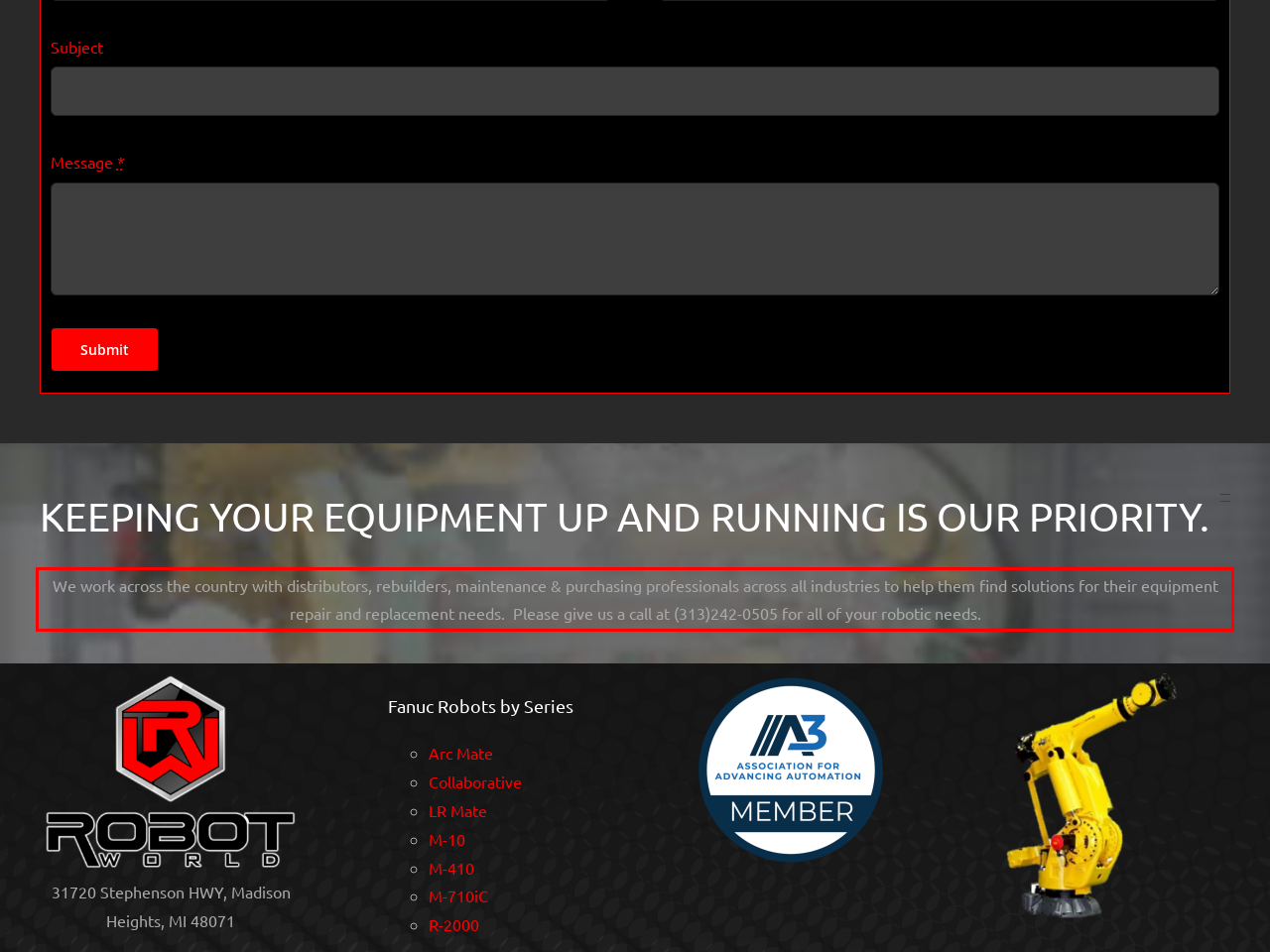Locate the red bounding box in the provided webpage screenshot and use OCR to determine the text content inside it.

We work across the country with distributors, rebuilders, maintenance & purchasing professionals across all industries to help them find solutions for their equipment repair and replacement needs. Please give us a call at (313)242-0505 for all of your robotic needs.